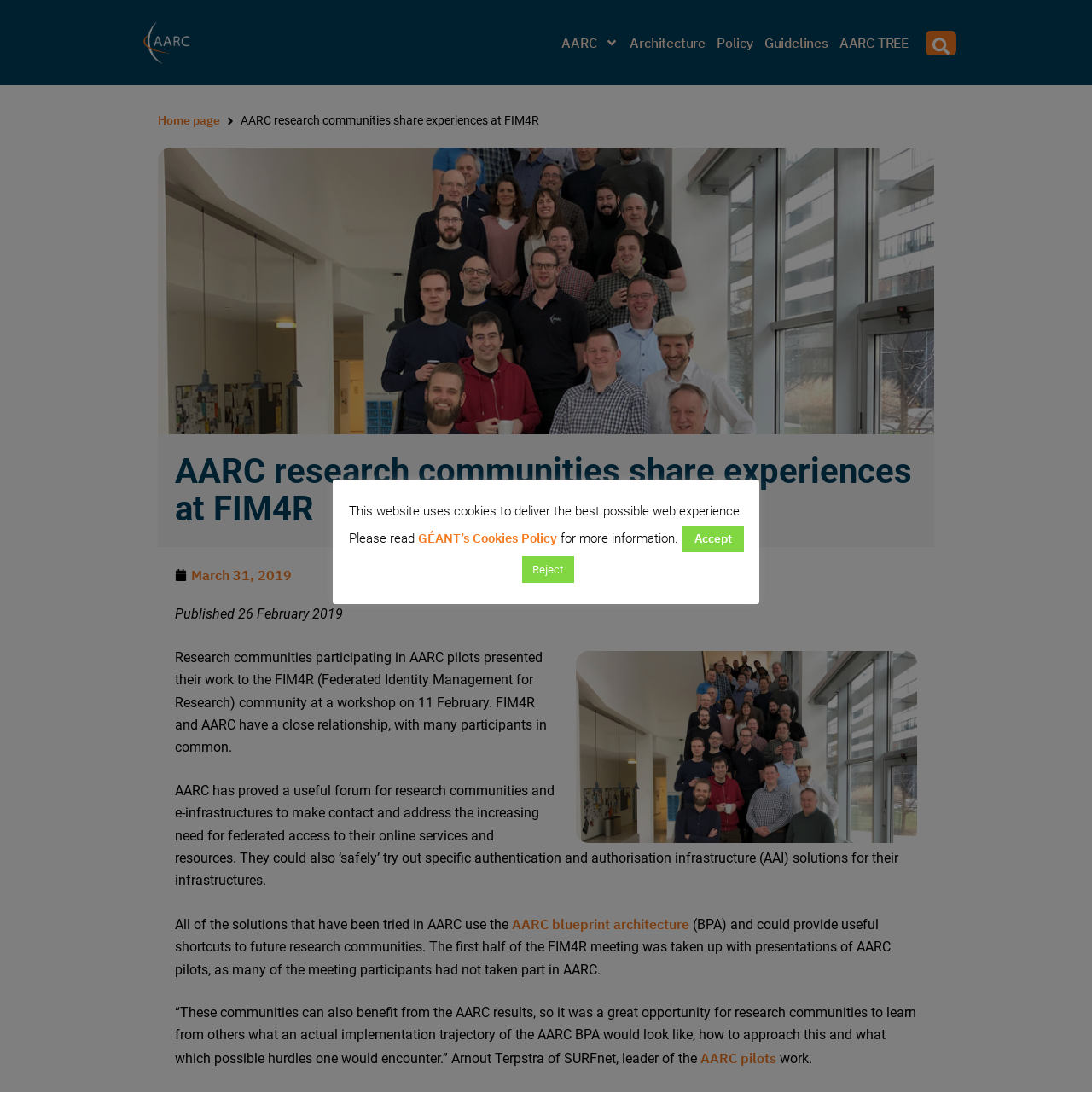Find the bounding box coordinates for the element that must be clicked to complete the instruction: "Read the 'AARC blueprint architecture'". The coordinates should be four float numbers between 0 and 1, indicated as [left, top, right, bottom].

[0.469, 0.837, 0.631, 0.853]